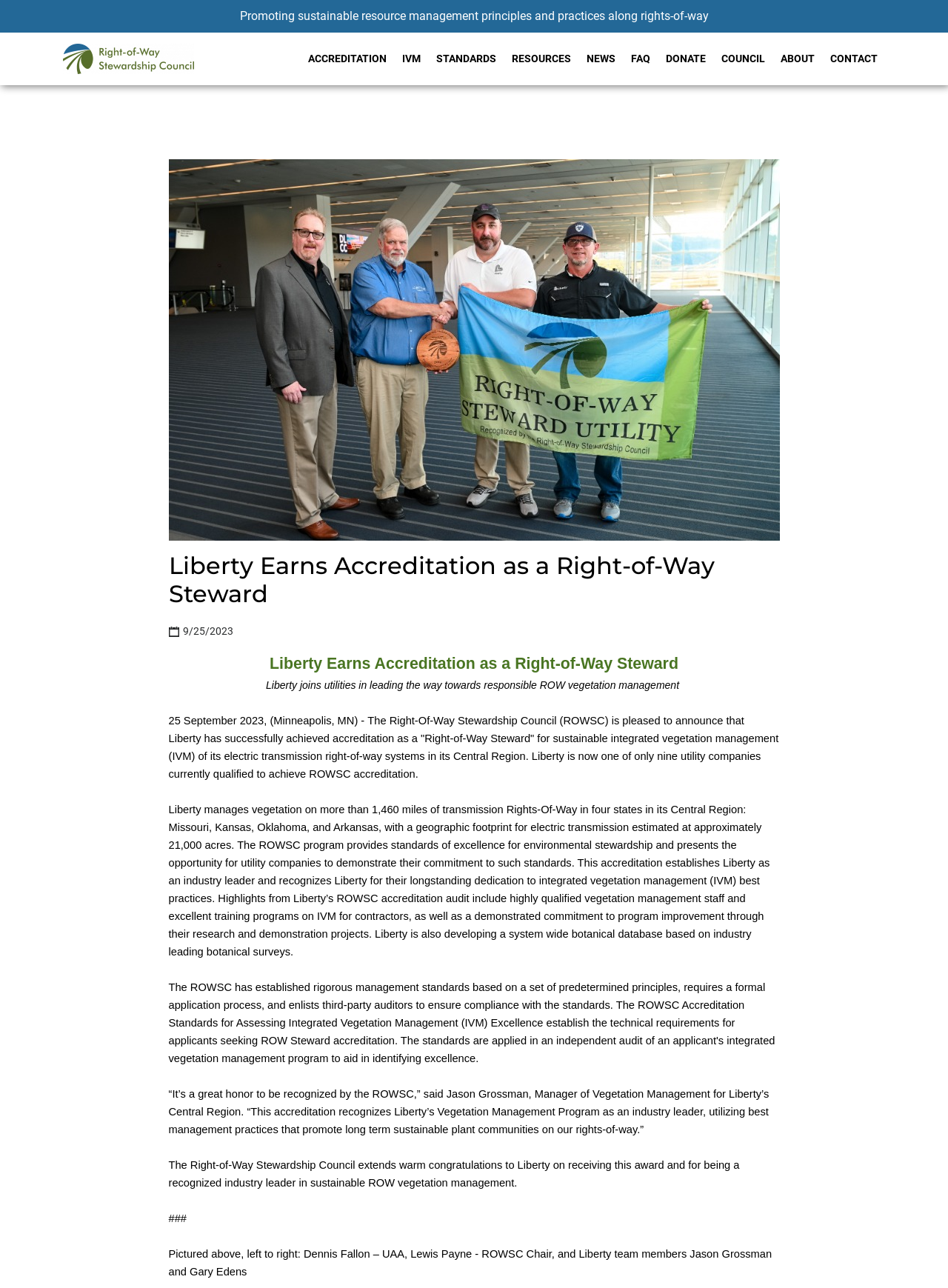Describe in detail what you see on the webpage.

The webpage is about the Right-of-Way Stewardship Council, an organization that promotes sustainable resource management principles and practices along rights-of-way. At the top of the page, there is a logo and a navigation menu with links to various sections, including Accreditation, IVM, Standards, Resources, News, FAQ, Donate, Council, About, and Contact.

Below the navigation menu, there is a news article about Liberty earning accreditation as a Right-of-Way Steward. The article is accompanied by an image and has a heading that reads "Liberty Earns Accreditation as a Right-of-Way Steward." The article is dated September 25, 2023, and provides details about Liberty's achievement, including its commitment to integrated vegetation management (IVM) and its management of vegetation on over 1,460 miles of transmission rights-of-way in four states.

The article is divided into several paragraphs, with each paragraph describing a different aspect of Liberty's accreditation. There are also quotes from Jason Grossman, Manager of Vegetation Management for Liberty's Central Region, and a congratulatory message from the Right-of-Way Stewardship Council.

At the bottom of the page, there is a captioned image of Liberty team members and representatives from the Right-of-Way Stewardship Council.